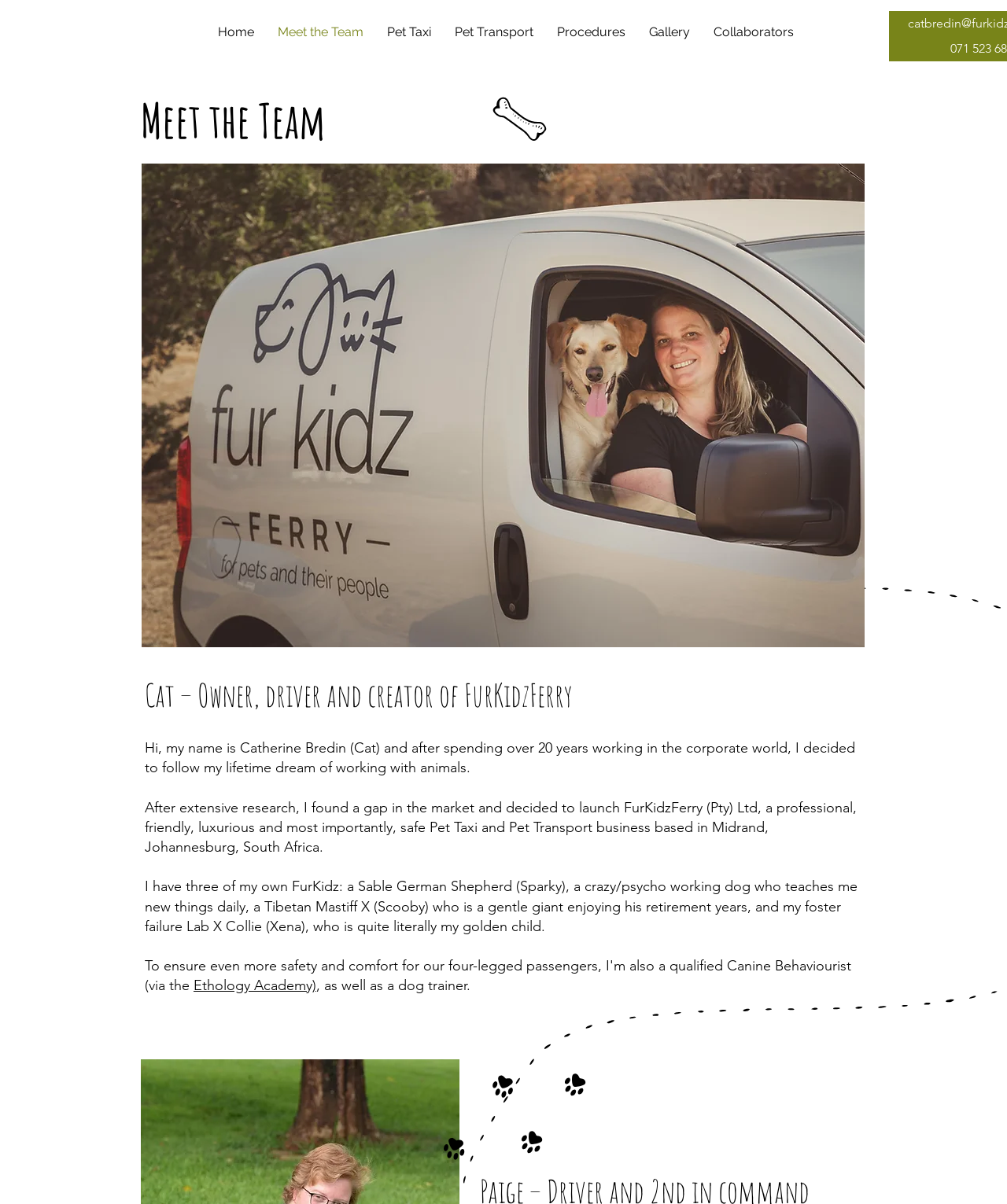Offer a meticulous caption that includes all visible features of the webpage.

The webpage is about Catherine Bredin, the founder of FurKidzFerry, a pet taxi and transport service. At the top of the page, there is a navigation menu with links to different sections of the website, including "Home", "Meet the Team", "Pet Taxi", "Pet Transport", "Procedures", "Gallery", and "Collaborators".

Below the navigation menu, there is a heading that reads "Meet the Team". Underneath this heading, there is a large image of Catherine Bredin, the owner and driver of FurKidzFerry. To the right of this image, there is a paragraph of text that introduces Catherine and explains how she followed her lifetime dream of working with animals by founding FurKidzFerry.

Below this introductory text, there are several paragraphs that provide more information about Catherine's background and experience. These paragraphs are accompanied by several images of Catherine with her own pets, which are scattered throughout the page.

The text describes how Catherine spent over 20 years working in the corporate world before deciding to pursue her passion for working with animals. She founded FurKidzFerry, a professional and safe pet taxi and transport business based in Johannesburg, South Africa. The text also mentions that Catherine has three pets of her own, including a Sable German Shepherd, a Tibetan Mastiff X, and a Lab X Collie.

Additionally, the text notes that Catherine is a dog trainer and has completed a course at the Ethology Academy. There are several images of Catherine with her pets and in different settings, which are placed throughout the page. Overall, the webpage provides a personal and professional introduction to Catherine Bredin and her business, FurKidzFerry.